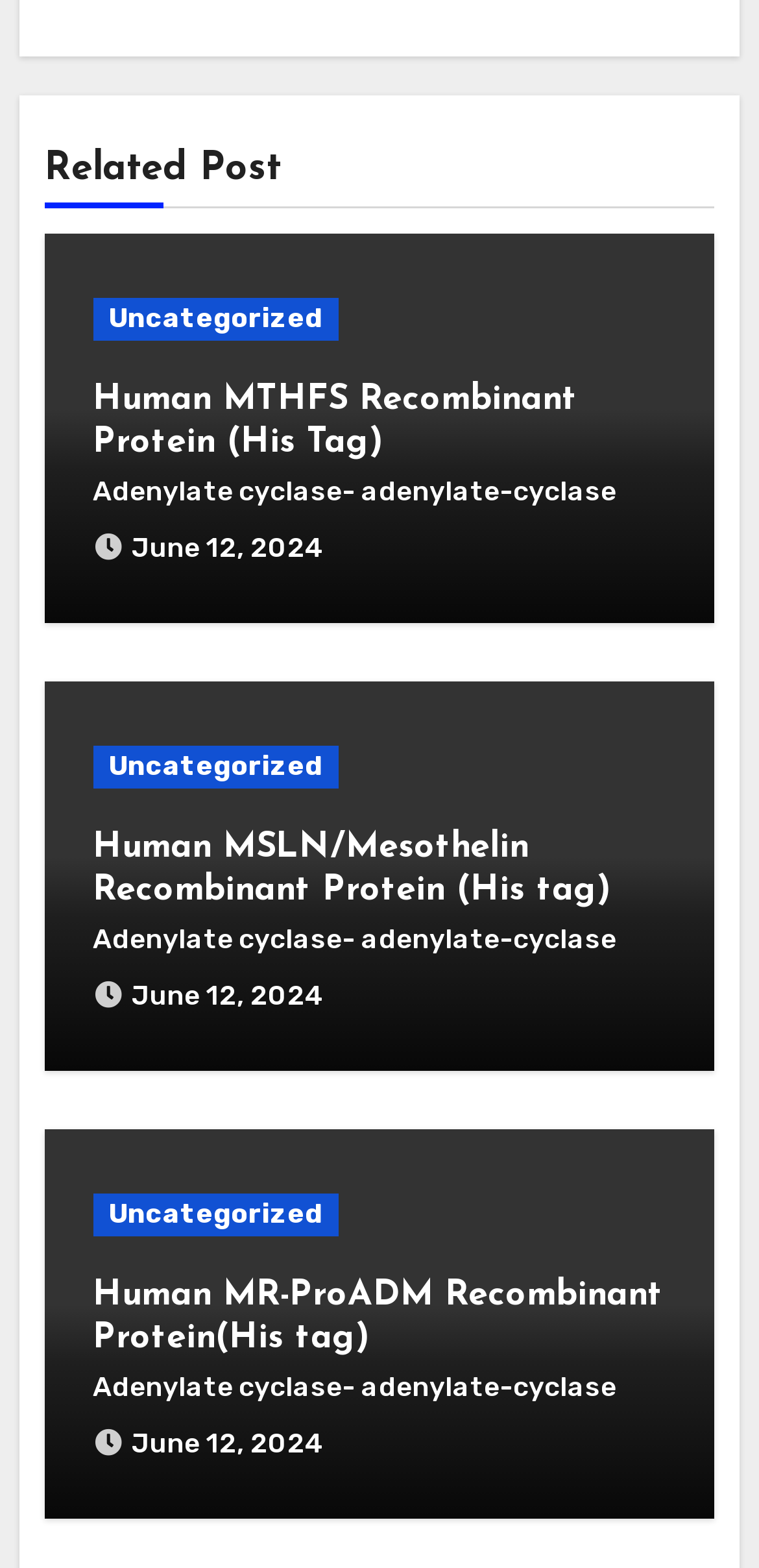What is the tag associated with the proteins?
Look at the image and answer the question using a single word or phrase.

His Tag